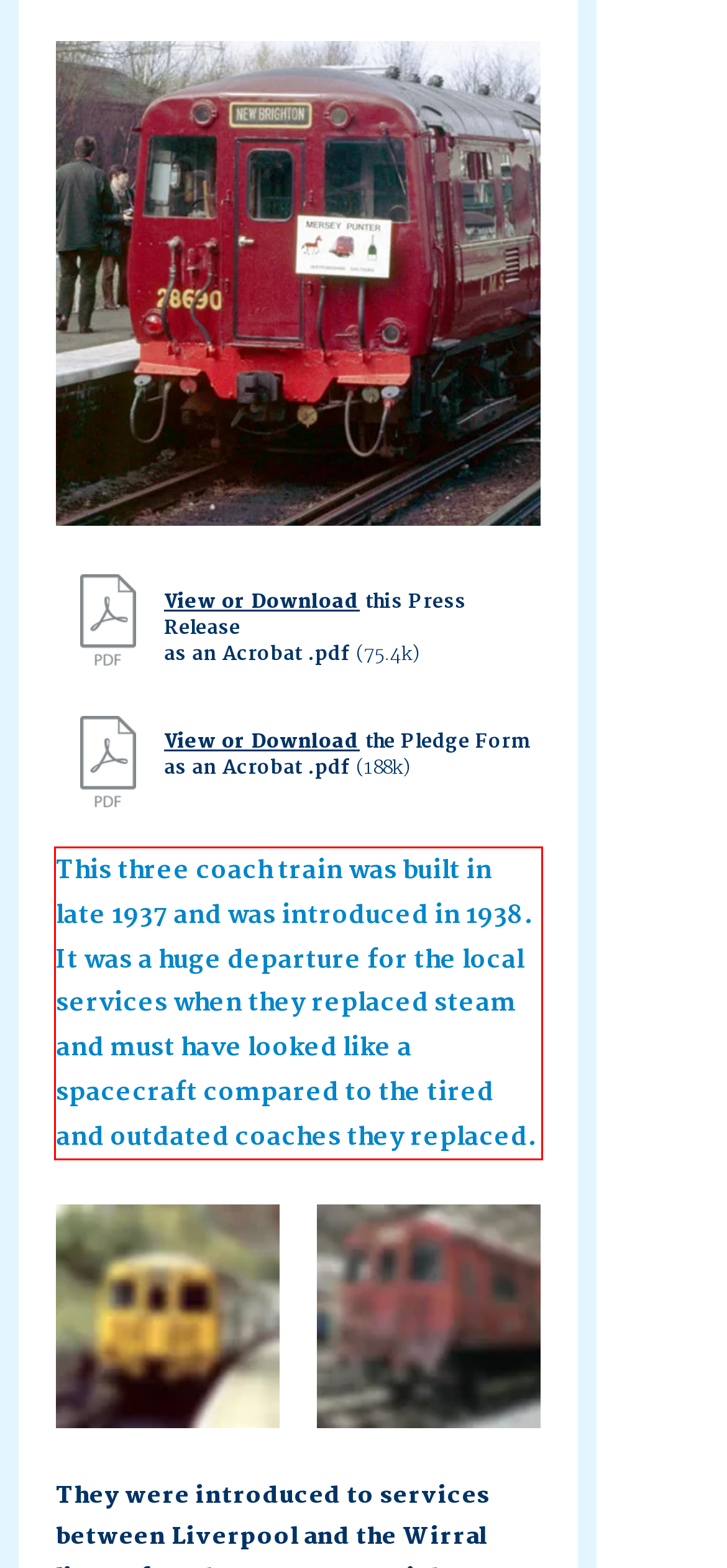Analyze the screenshot of the webpage that features a red bounding box and recognize the text content enclosed within this red bounding box.

This three coach train was built in late 1937 and was introduced in 1938. It was a huge departure for the local services when they replaced steam and must have looked like a spacecraft compared to the tired and outdated coaches they replaced.